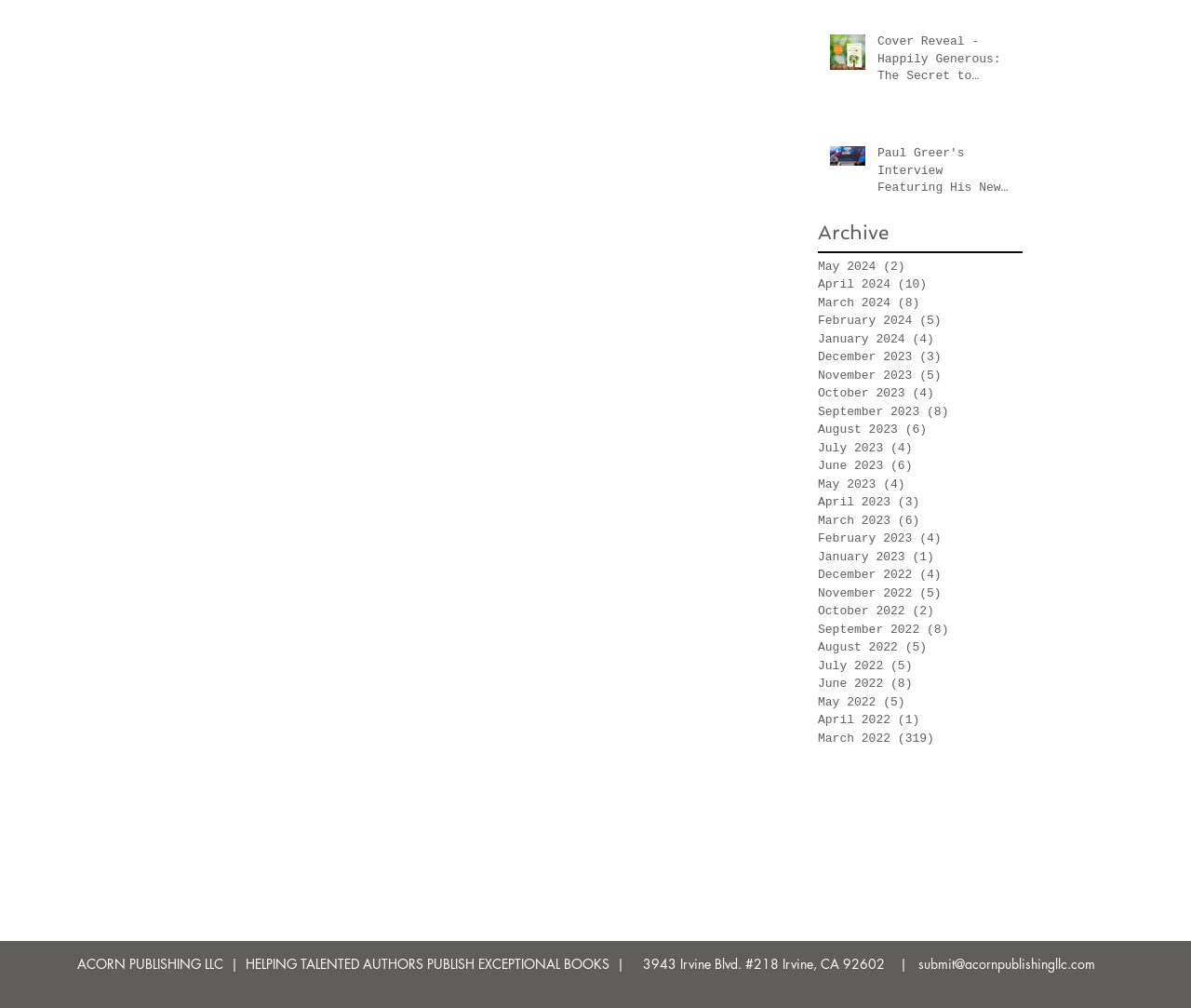Use a single word or phrase to answer the question: What is the title of the first article?

Cover Reveal - Happily Generous